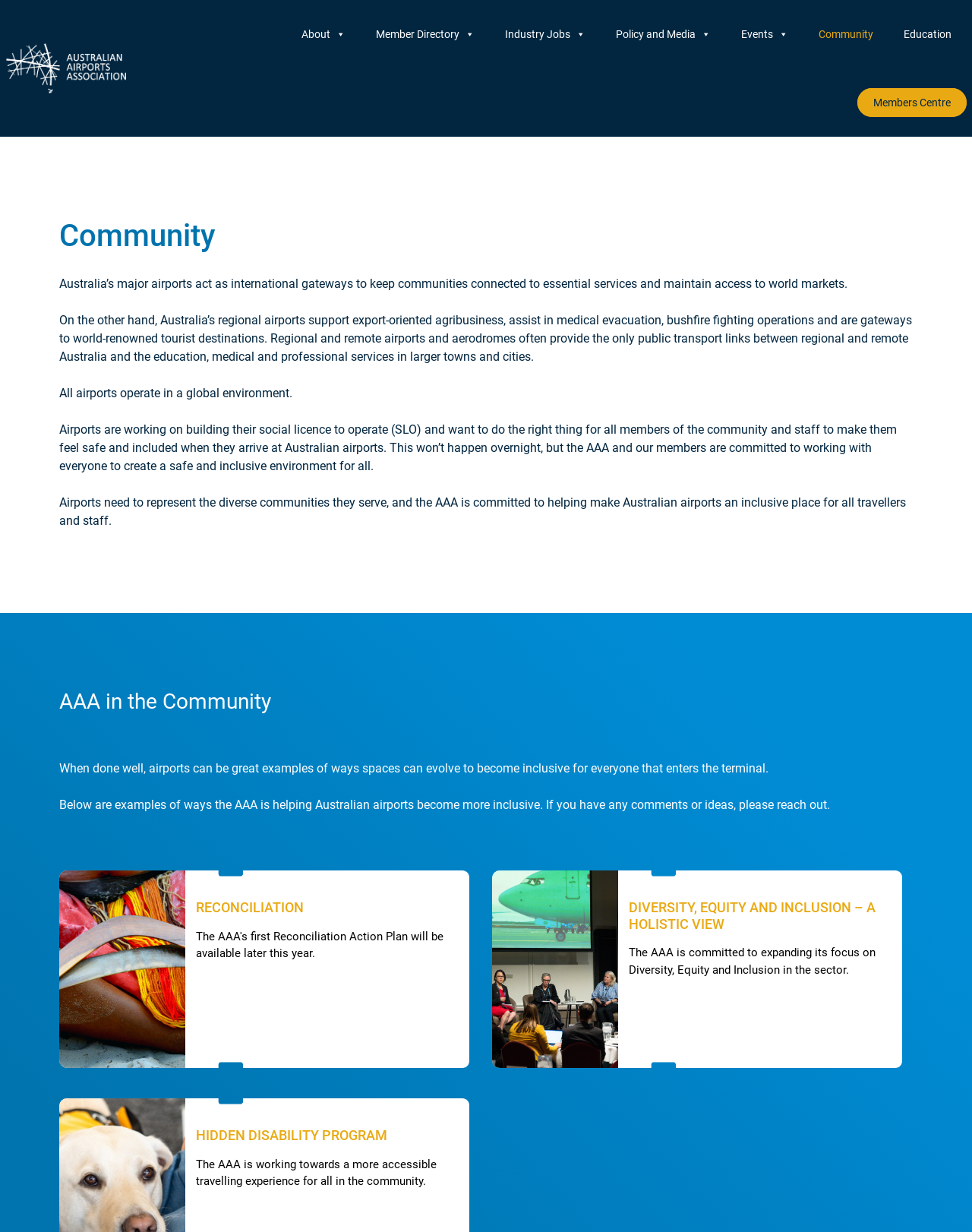What is the main purpose of Australian airports?
Based on the image, answer the question in a detailed manner.

Based on the webpage, Australian airports act as international gateways to keep communities connected to essential services and maintain access to world markets. They also support export-oriented agribusiness, assist in medical evacuation, bushfire fighting operations, and are gateways to world-renowned tourist destinations.